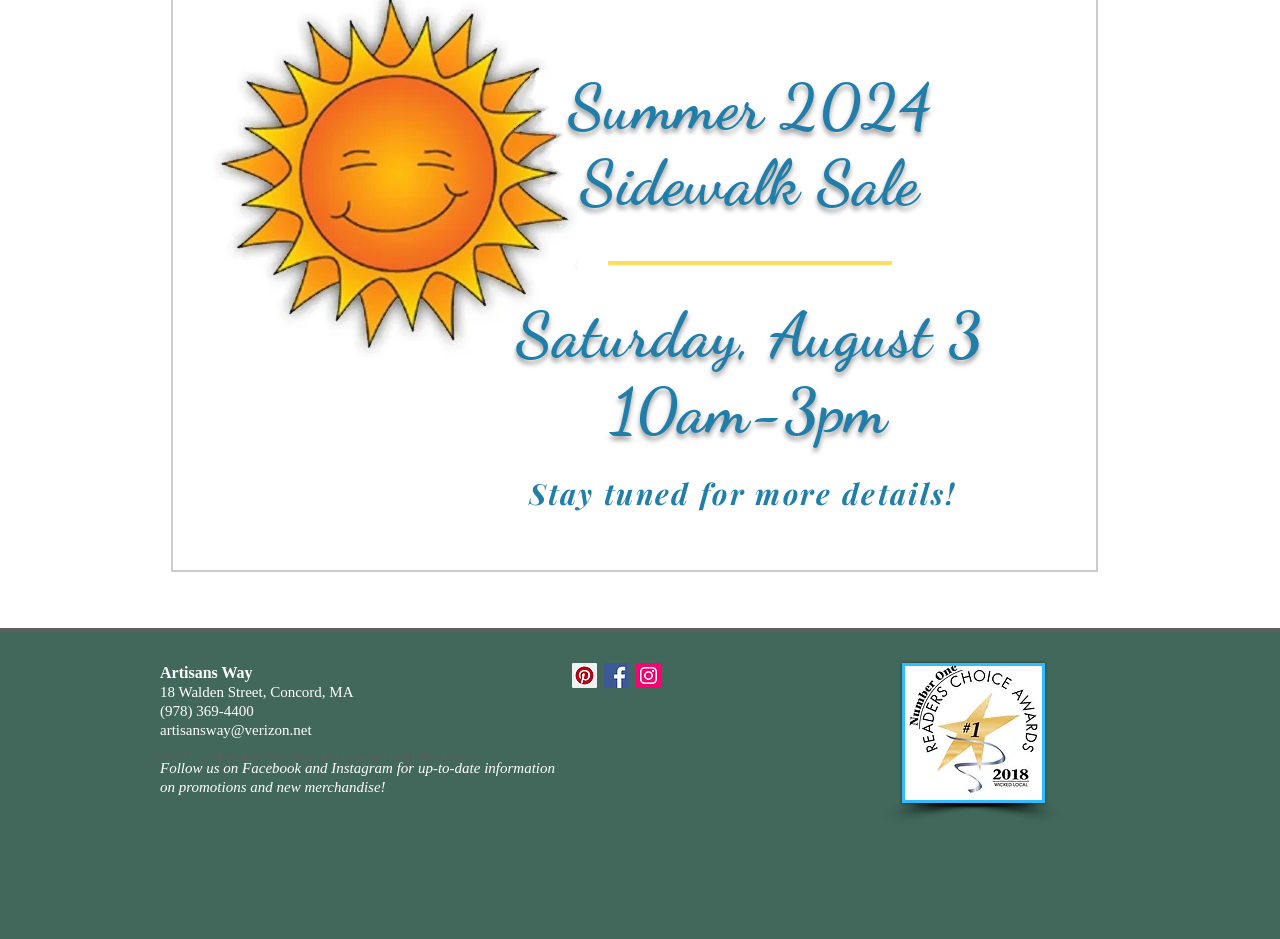What is the date of the Sidewalk Sale?
Identify the answer in the screenshot and reply with a single word or phrase.

August 3